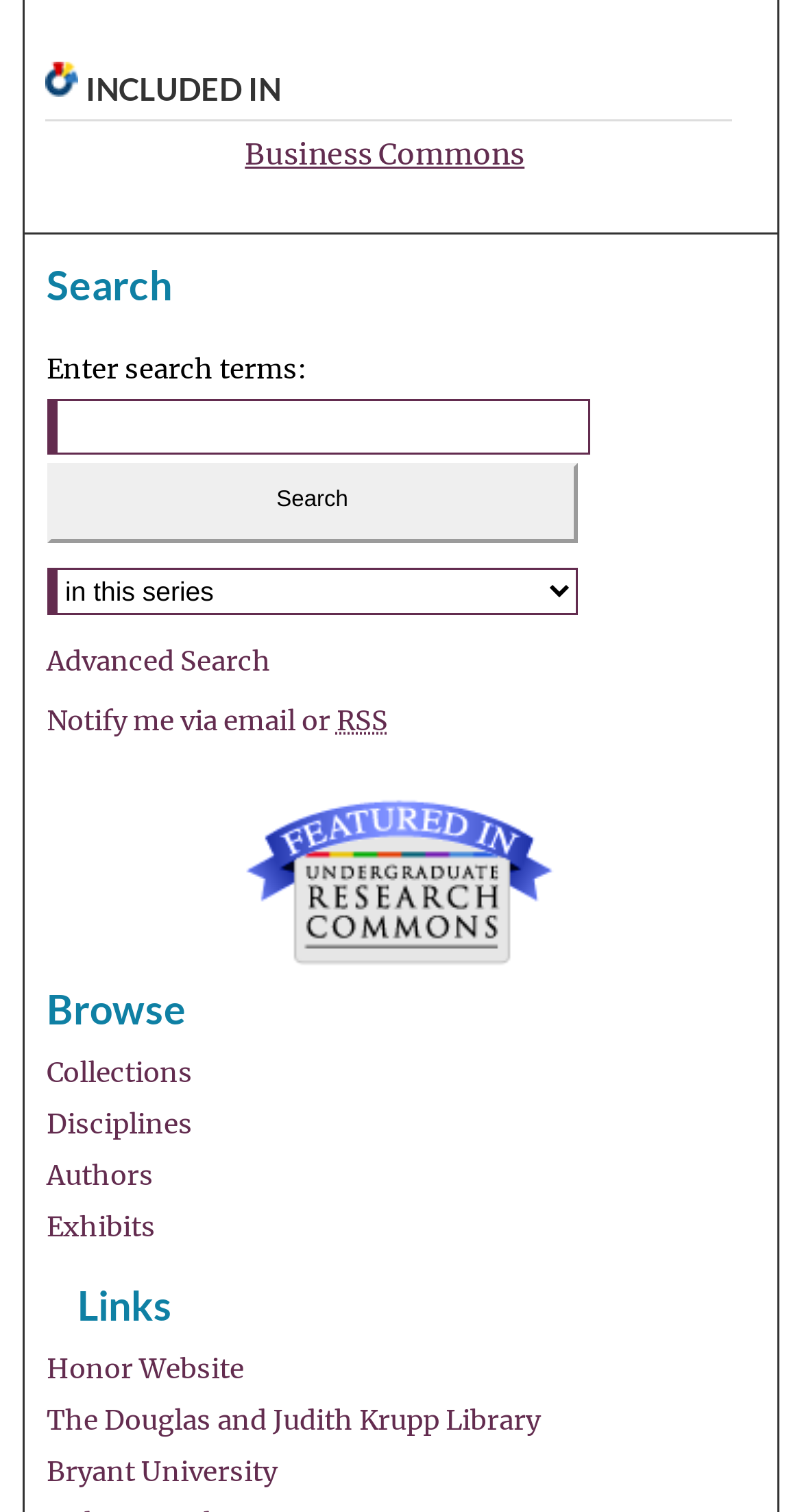Predict the bounding box coordinates of the UI element that matches this description: "Exhibits". The coordinates should be in the format [left, top, right, bottom] with each value between 0 and 1.

[0.058, 0.799, 0.942, 0.823]